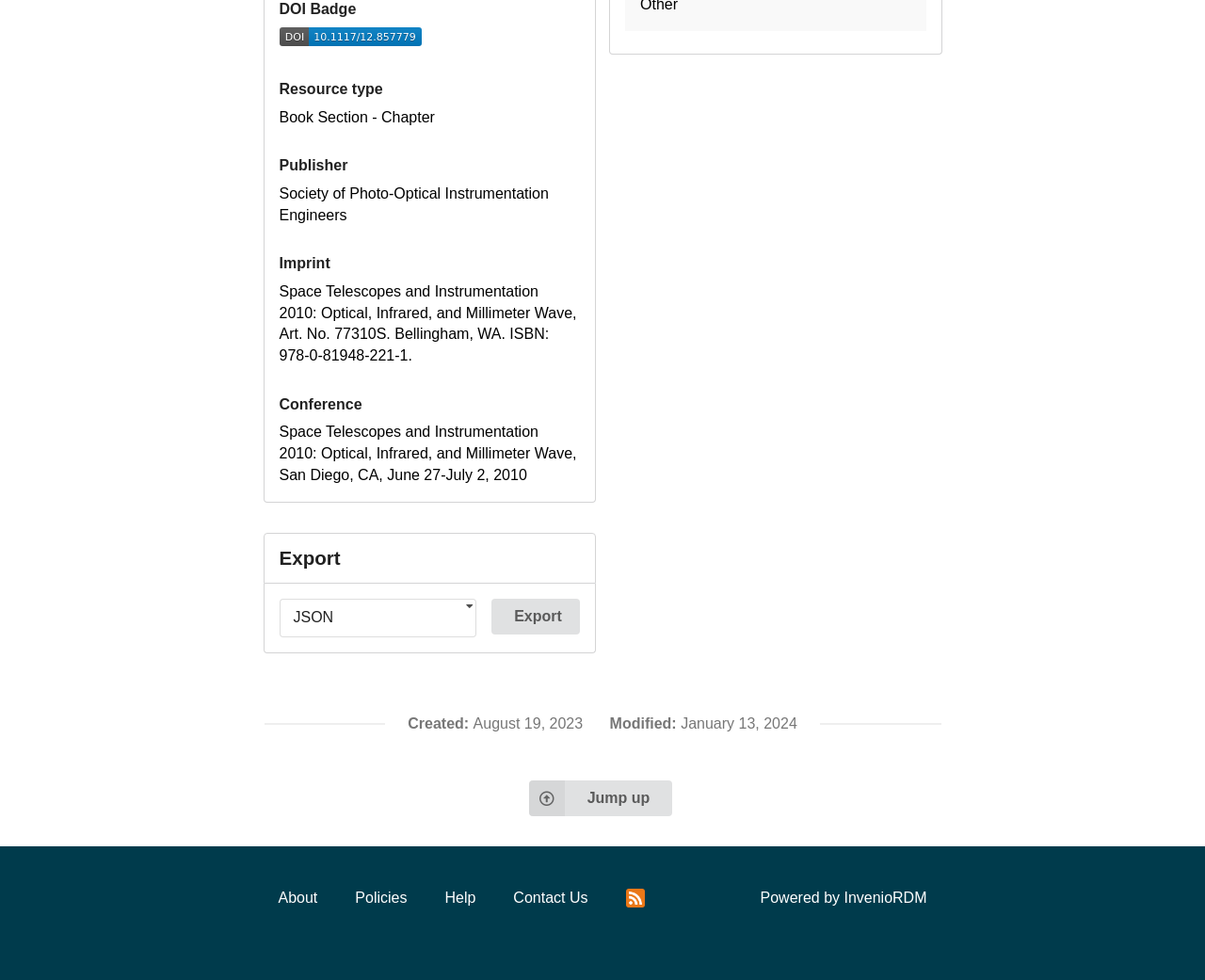Please find the bounding box coordinates of the element that needs to be clicked to perform the following instruction: "Jump to top of page". The bounding box coordinates should be four float numbers between 0 and 1, represented as [left, top, right, bottom].

[0.439, 0.796, 0.558, 0.832]